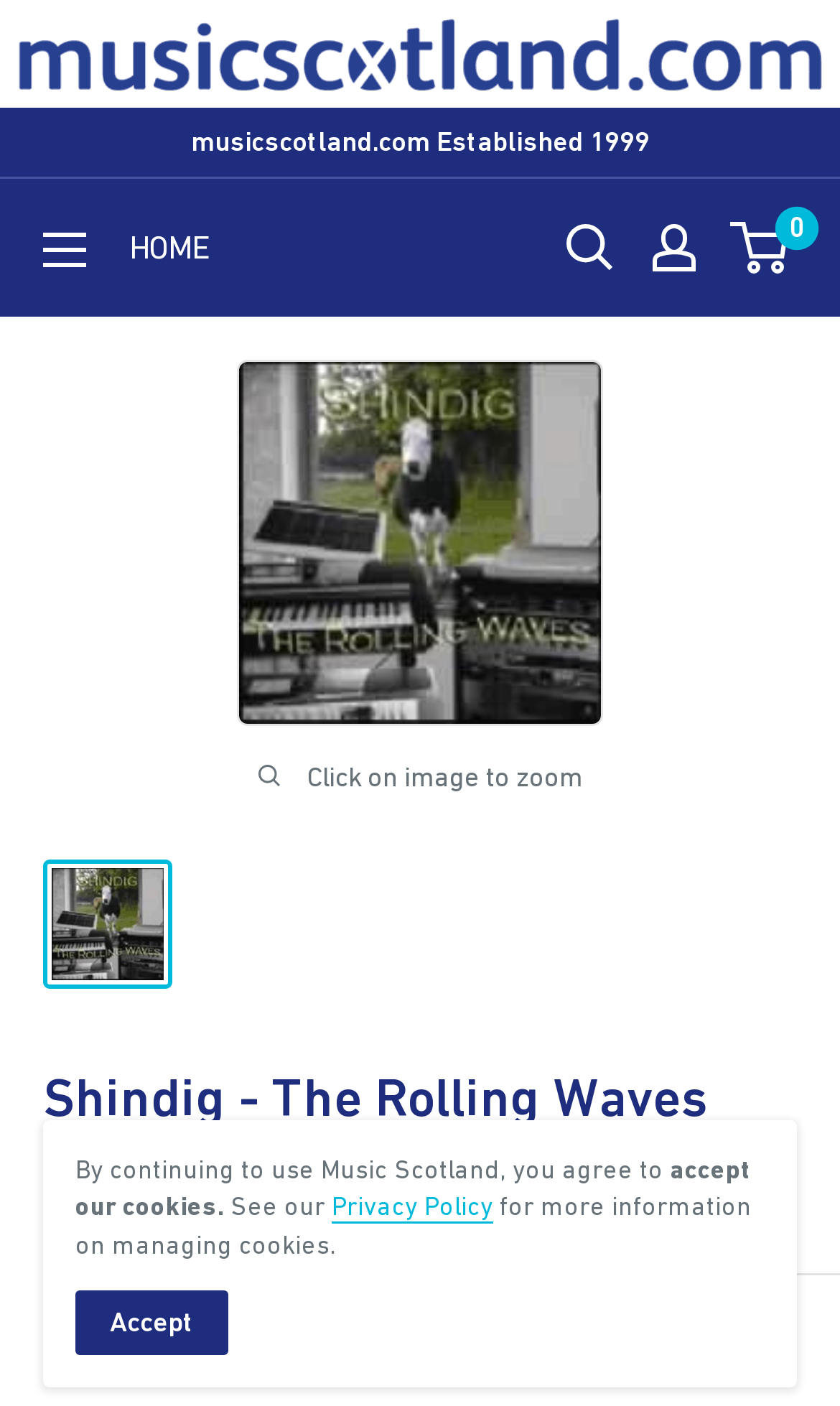Please locate the bounding box coordinates of the element's region that needs to be clicked to follow the instruction: "Zoom in the cover image". The bounding box coordinates should be provided as four float numbers between 0 and 1, i.e., [left, top, right, bottom].

[0.051, 0.611, 0.205, 0.703]